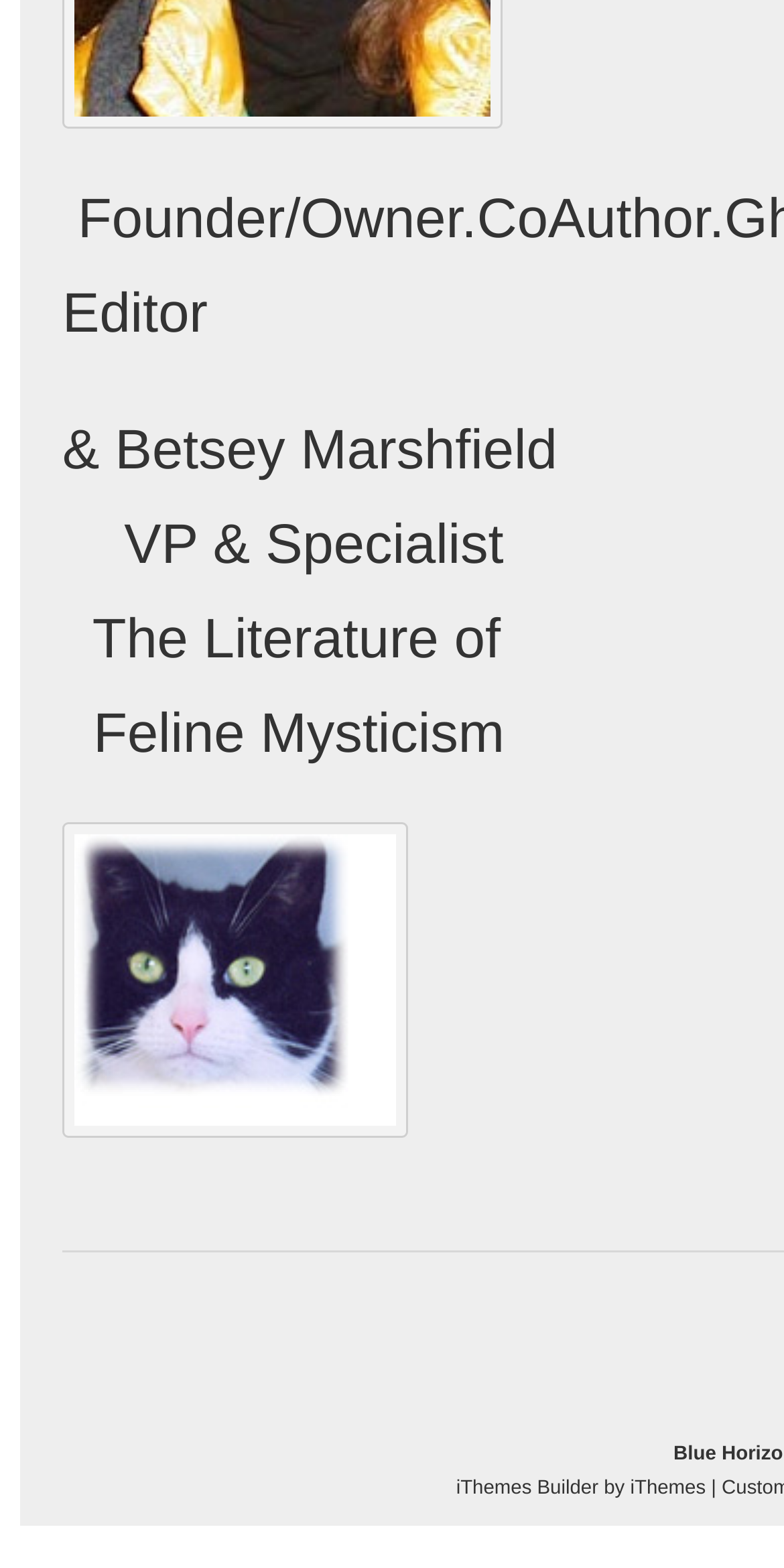Please answer the following question using a single word or phrase: What is the name of the person mentioned?

Betsey Marshfield